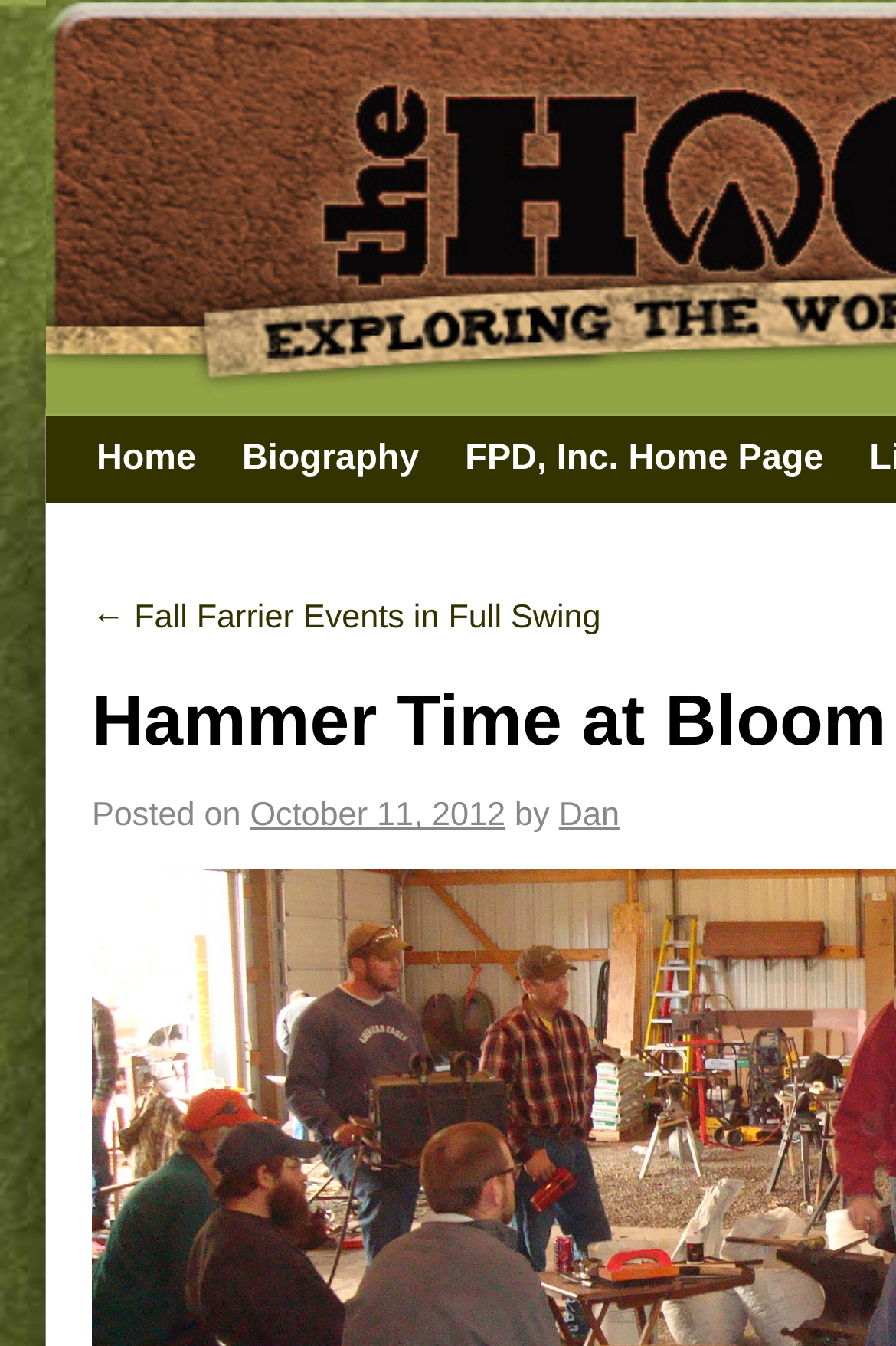Using the element description: "October 11, 2012", determine the bounding box coordinates for the specified UI element. The coordinates should be four float numbers between 0 and 1, [left, top, right, bottom].

[0.279, 0.658, 0.564, 0.685]